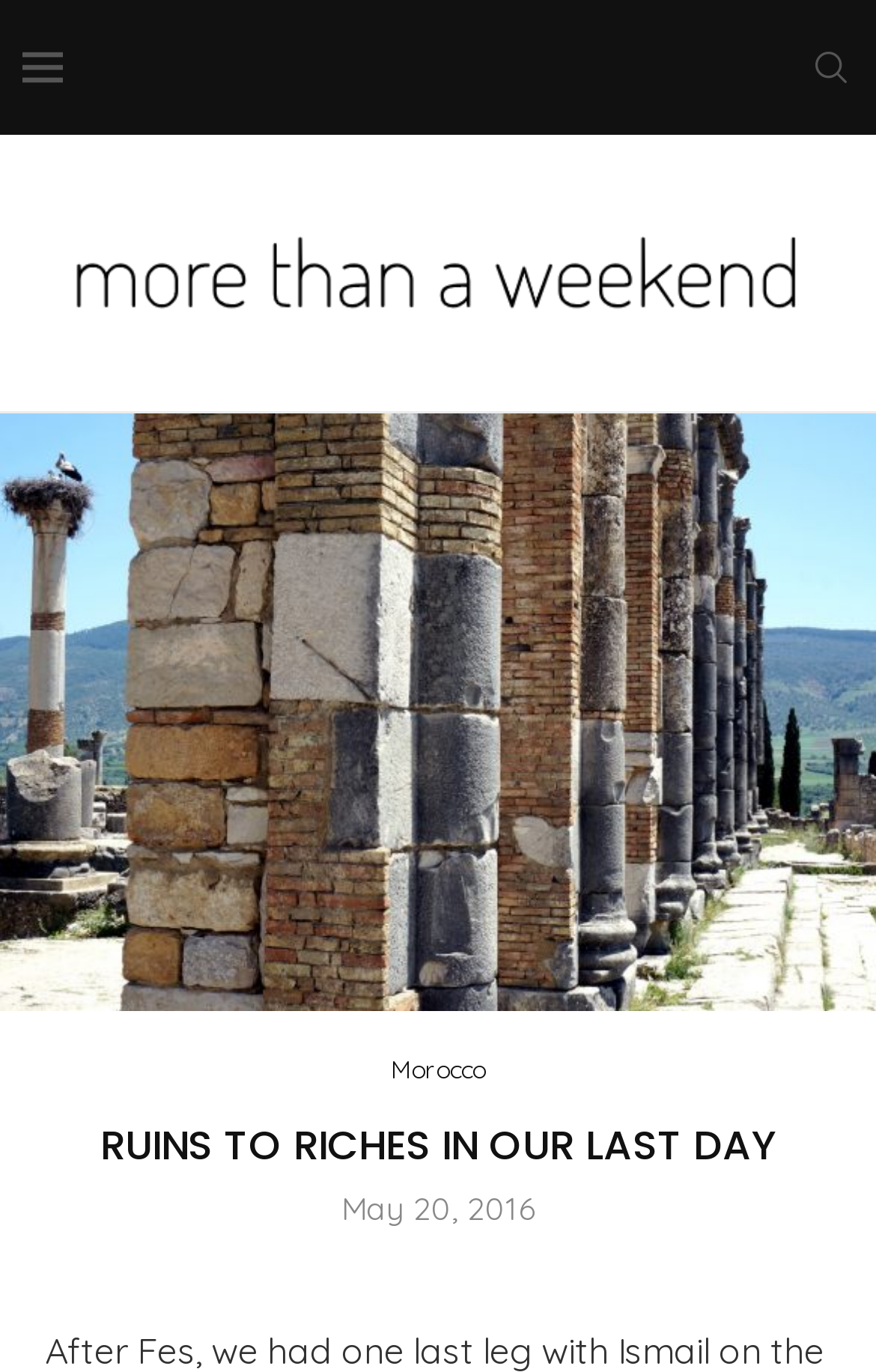Using the information in the image, give a detailed answer to the following question: What is the purpose of the link at the top right corner?

I found the link at the top right corner of the webpage, which has the text 'Search'. This suggests that the link is intended for searching the website or finding specific content.